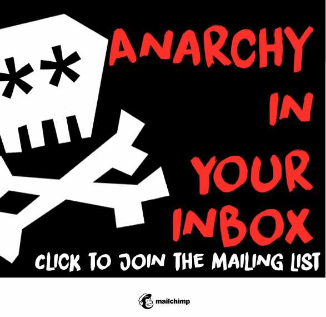Offer a detailed account of the various components present in the image.

The image features a striking graphic with a bold black background. Prominently displayed in bright red text is the phrase "ANARCHY IN YOUR INBOX," conveying a rebellious and attention-grabbing message. Below the main text, in a contrasting white font, the call to action reads "CLICK TO JOIN THE MAILING LIST," encouraging viewers to subscribe. The illustration includes a skull and crossbones, further enhancing the theme of anarchy. At the bottom of the image, the MailChimp logo is featured, indicating that the mailing list is powered by their service. This visual is designed to attract subscribers with its edgy and unconventional aesthetic.